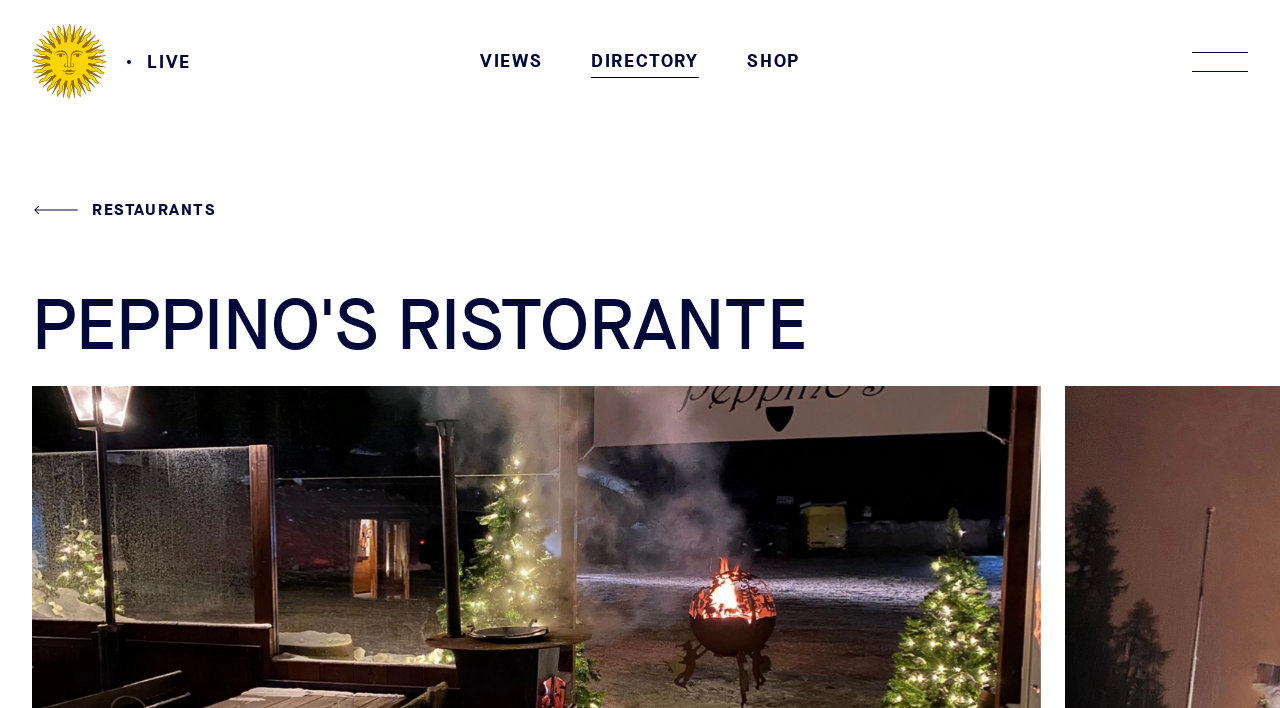Can you pinpoint the bounding box coordinates for the clickable element required for this instruction: "View RESTAURANTS"? The coordinates should be four float numbers between 0 and 1, i.e., [left, top, right, bottom].

[0.025, 0.263, 0.168, 0.331]